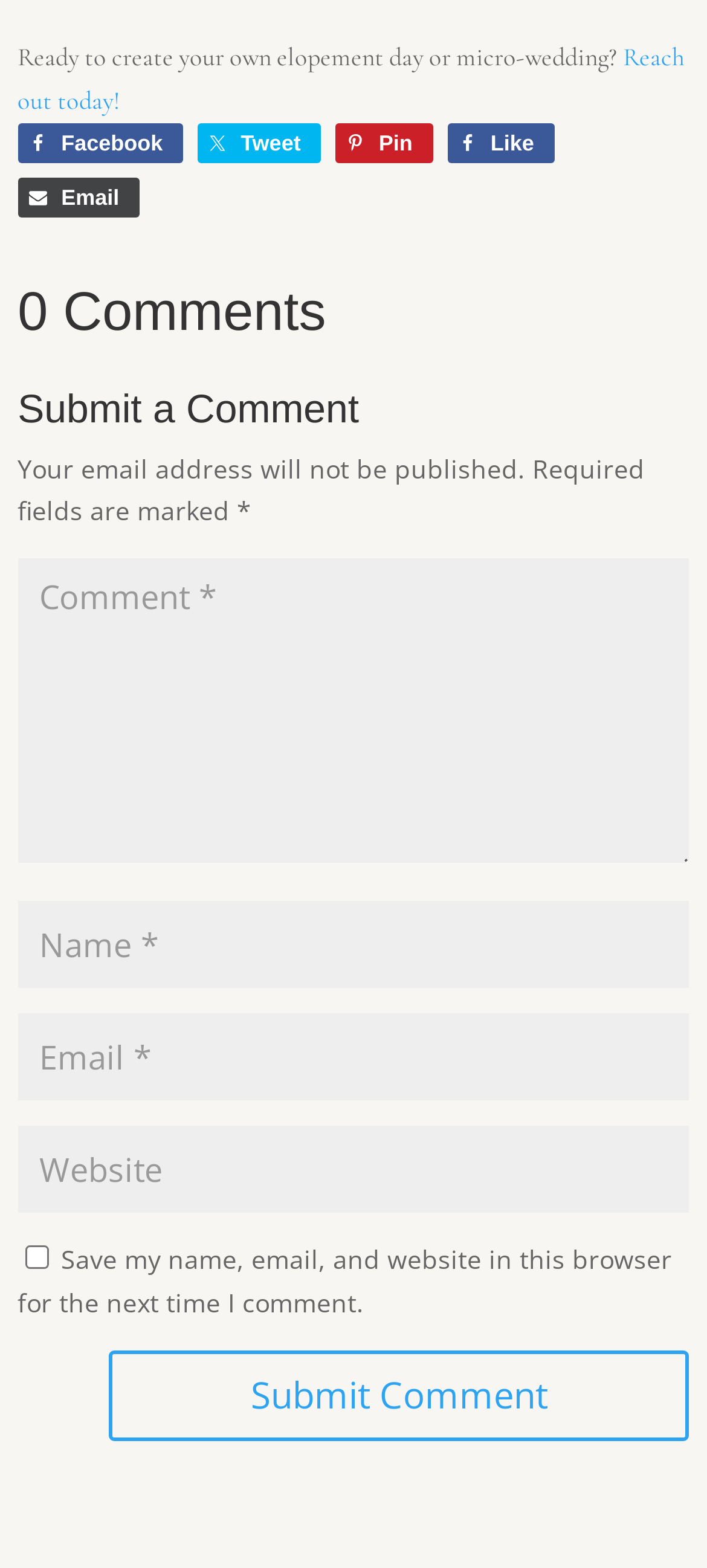Please identify the bounding box coordinates of the element's region that needs to be clicked to fulfill the following instruction: "Check the 'Save my name, email, and website in this browser for the next time I comment' checkbox". The bounding box coordinates should consist of four float numbers between 0 and 1, i.e., [left, top, right, bottom].

[0.035, 0.794, 0.069, 0.809]